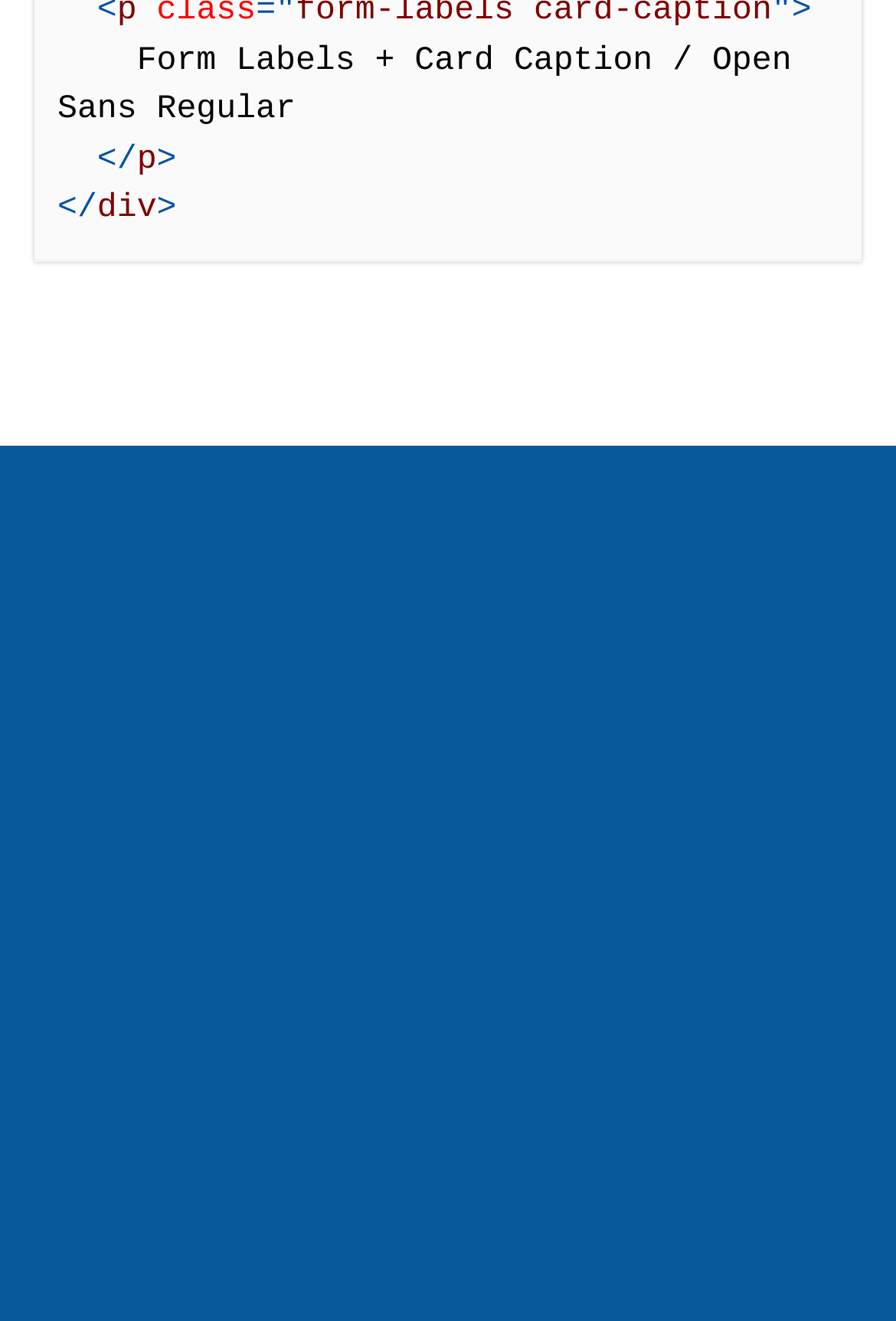Provide a one-word or short-phrase response to the question:
How many links are available on the webpage?

7